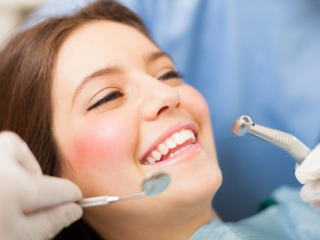What is the purpose of the instruments near her mouth?
Ensure your answer is thorough and detailed.

The instruments are gently positioned near her mouth, suggesting that they are being used for a dental examination, which is further supported by the context of the scene being set in a dental office.